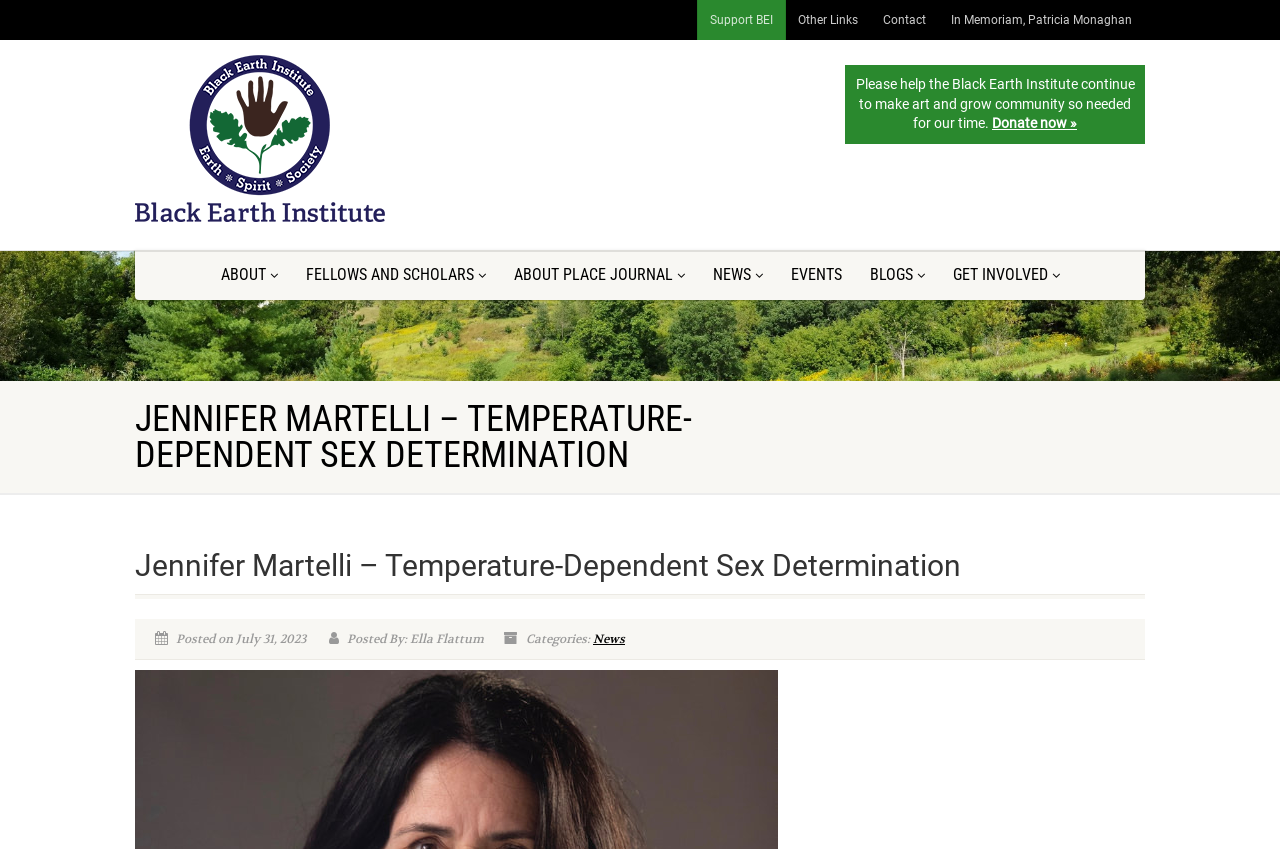Please identify the coordinates of the bounding box that should be clicked to fulfill this instruction: "search for something".

None